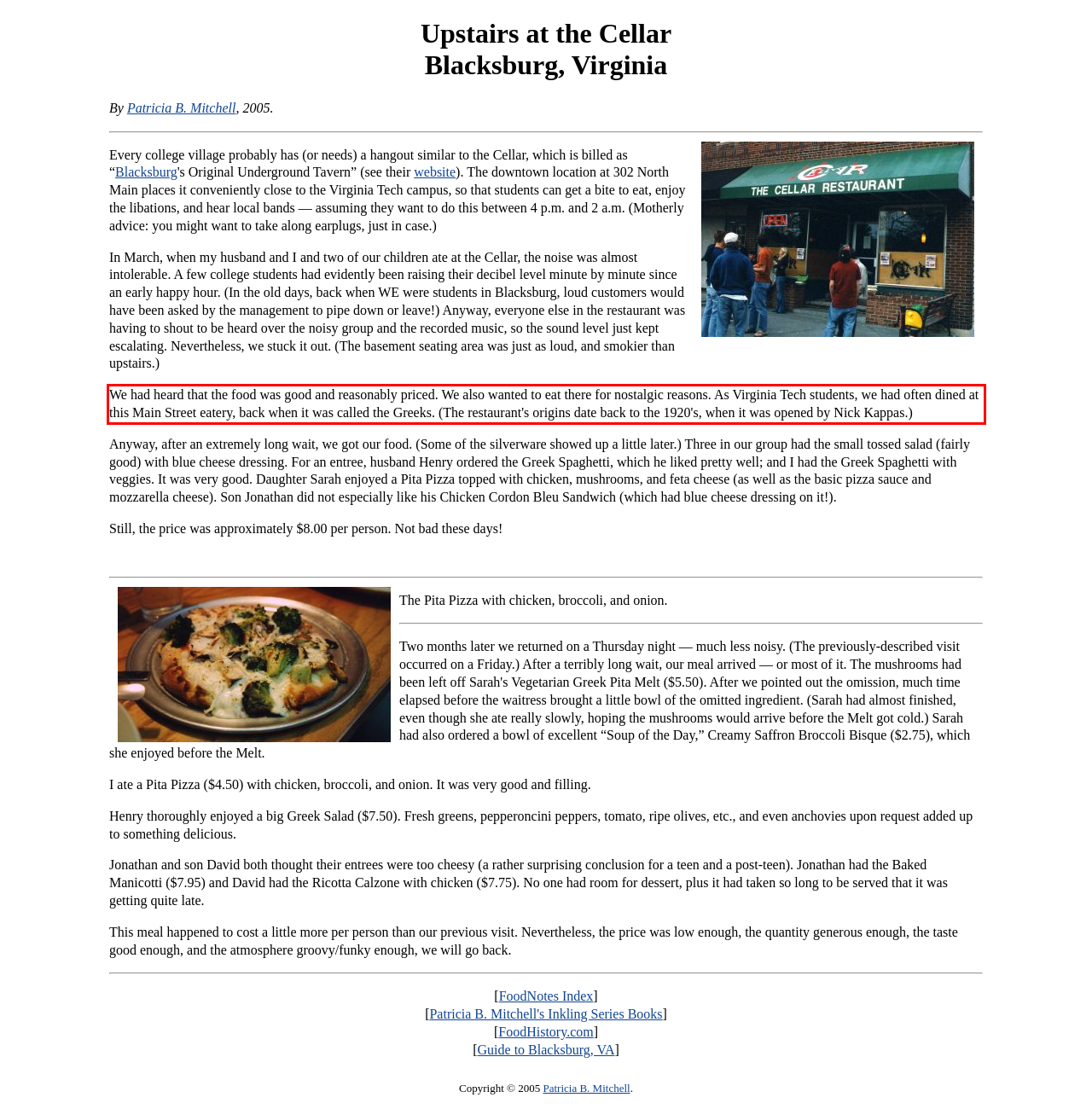You have a screenshot of a webpage where a UI element is enclosed in a red rectangle. Perform OCR to capture the text inside this red rectangle.

We had heard that the food was good and reasonably priced. We also wanted to eat there for nostalgic reasons. As Virginia Tech students, we had often dined at this Main Street eatery, back when it was called the Greeks. (The restaurant's origins date back to the 1920's, when it was opened by Nick Kappas.)